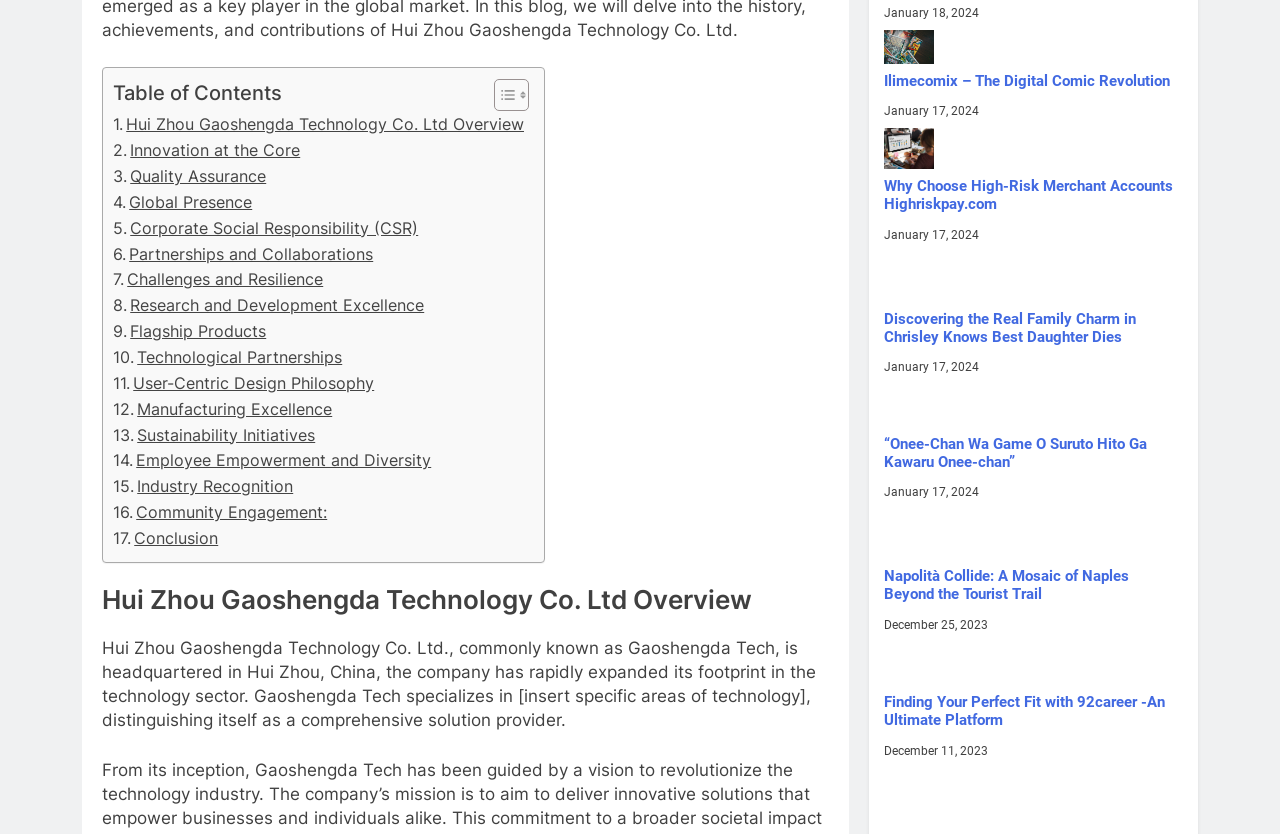For the following element description, predict the bounding box coordinates in the format (top-left x, top-left y, bottom-right x, bottom-right y). All values should be floating point numbers between 0 and 1. Description: Sustainability Initiatives

[0.088, 0.507, 0.246, 0.538]